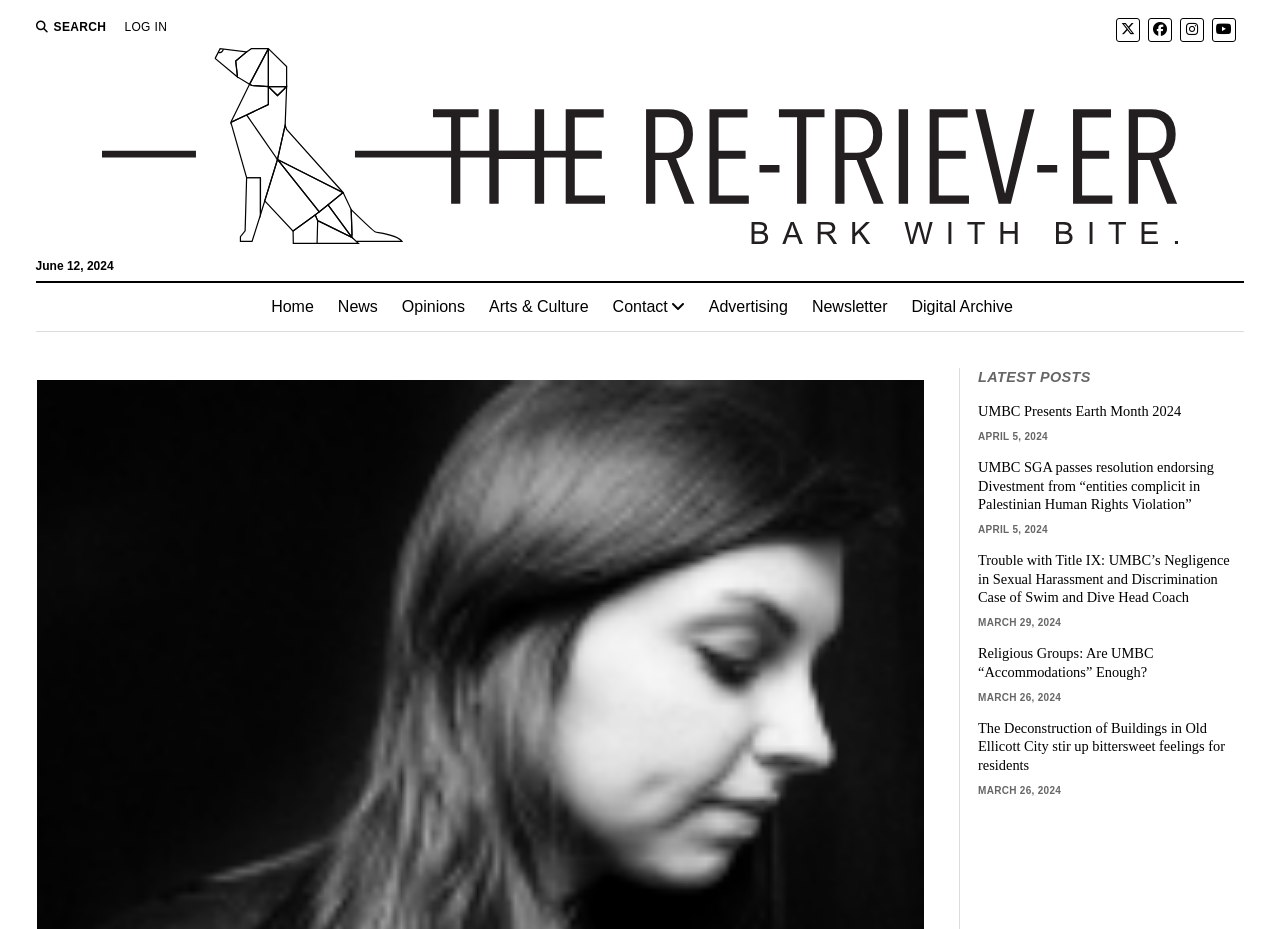Determine the bounding box coordinates of the UI element described below. Use the format (top-left x, top-left y, bottom-right x, bottom-right y) with floating point numbers between 0 and 1: title="youtube"

[0.947, 0.019, 0.966, 0.045]